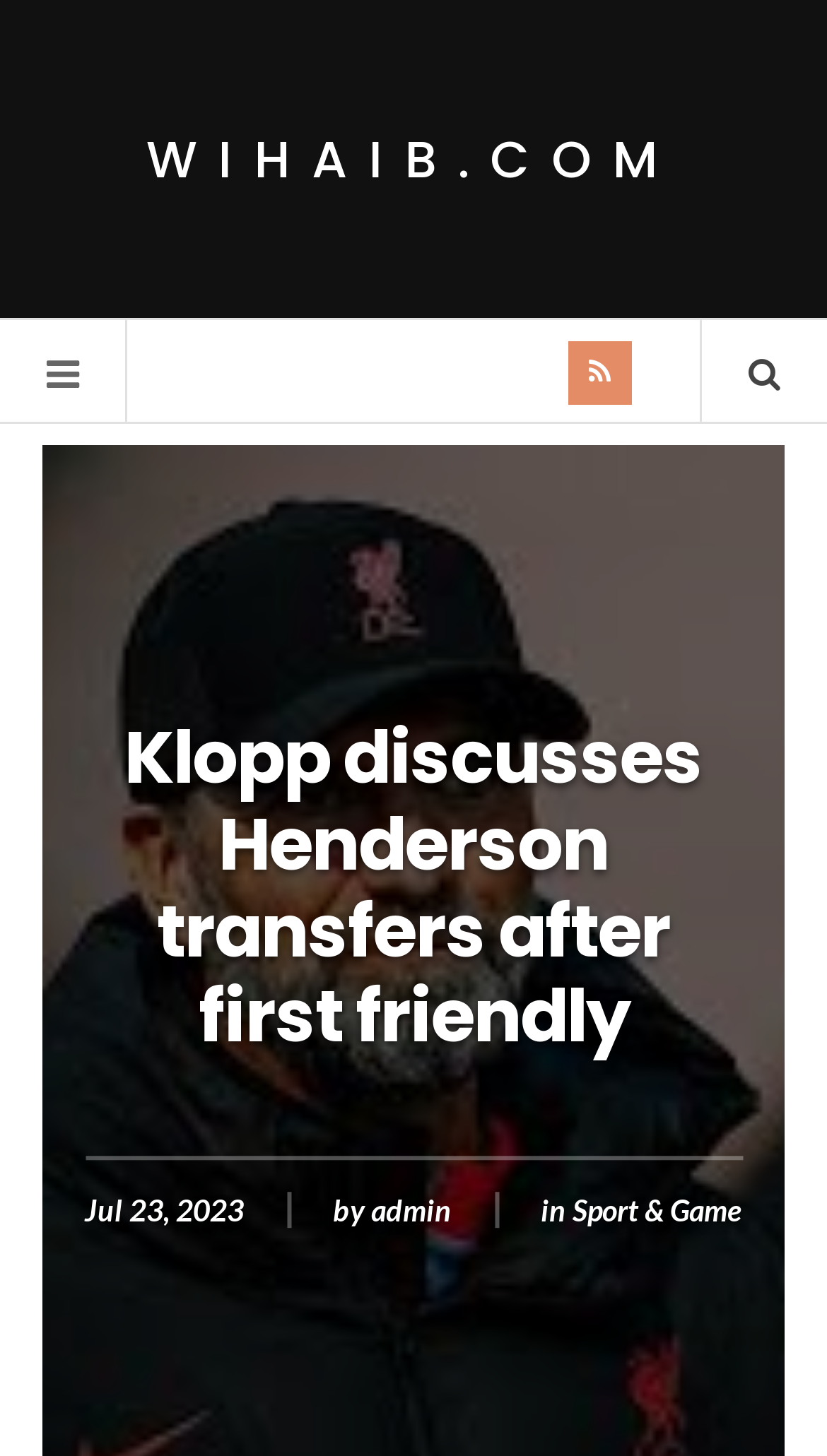What is the author of the article?
Examine the screenshot and reply with a single word or phrase.

admin